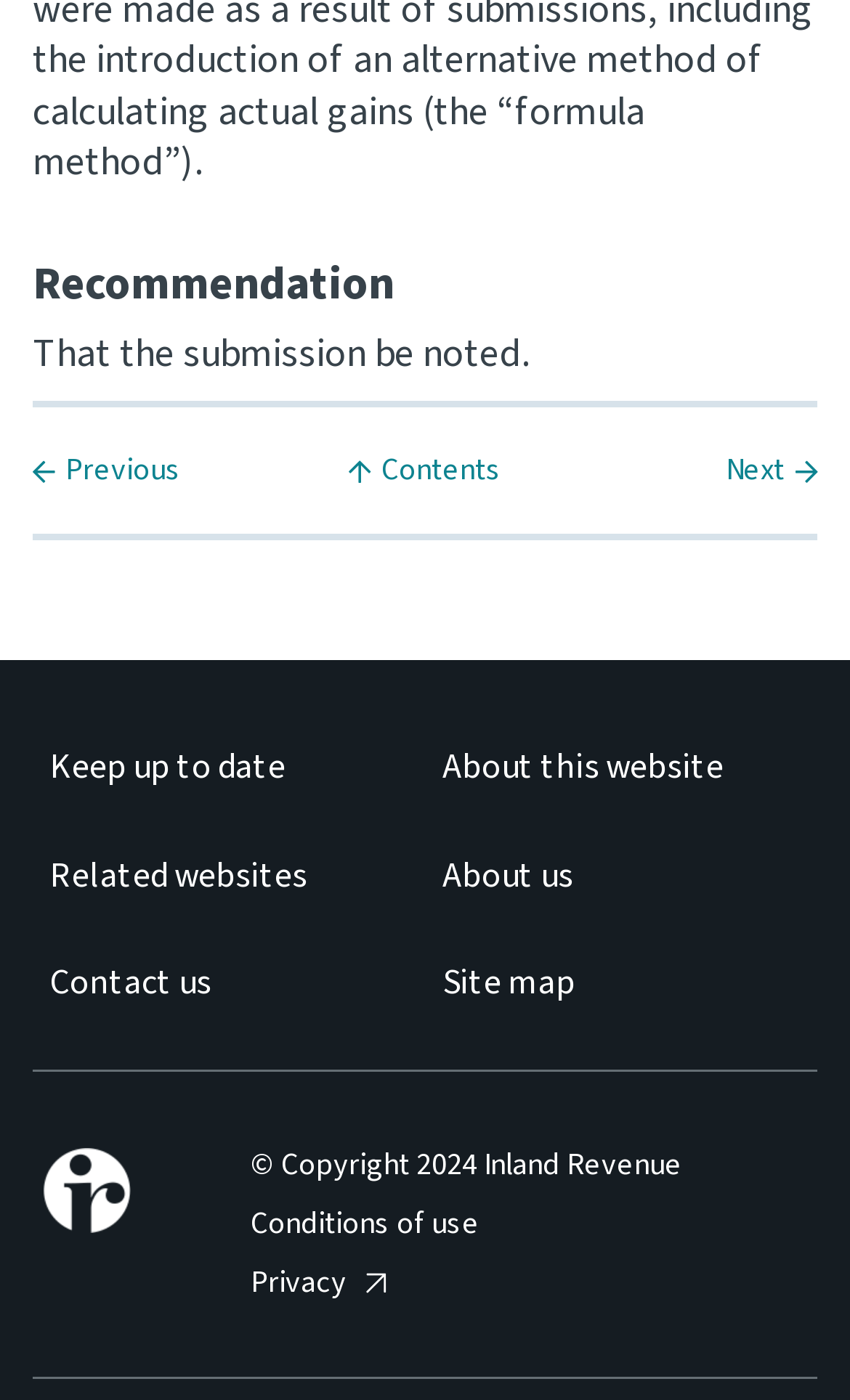Provide a one-word or one-phrase answer to the question:
How many links are there in the footer section?

3